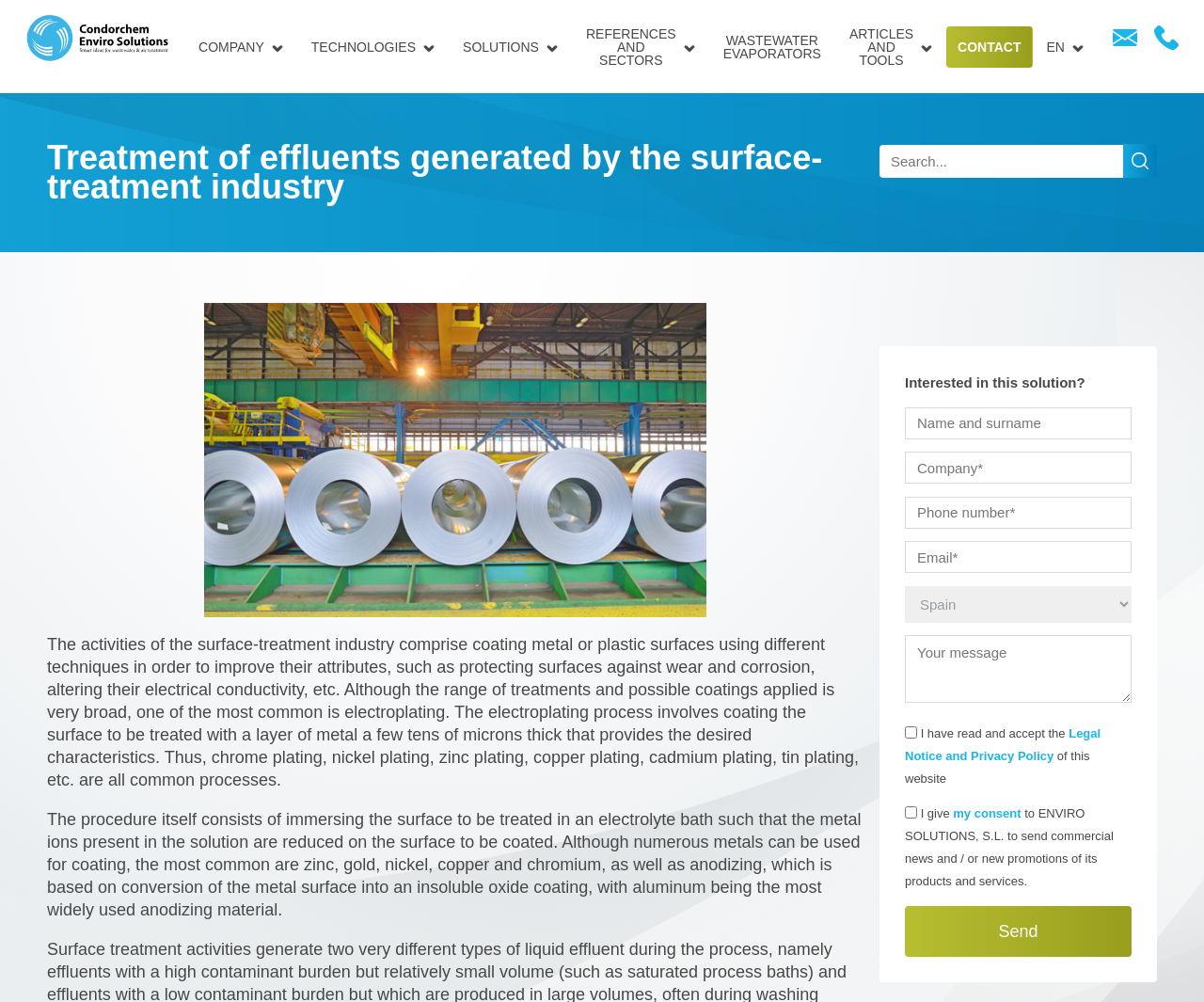Pinpoint the bounding box coordinates of the clickable area needed to execute the instruction: "Fill in the 'Name and surname' field in the contact form". The coordinates should be specified as four float numbers between 0 and 1, i.e., [left, top, right, bottom].

[0.752, 0.406, 0.94, 0.438]